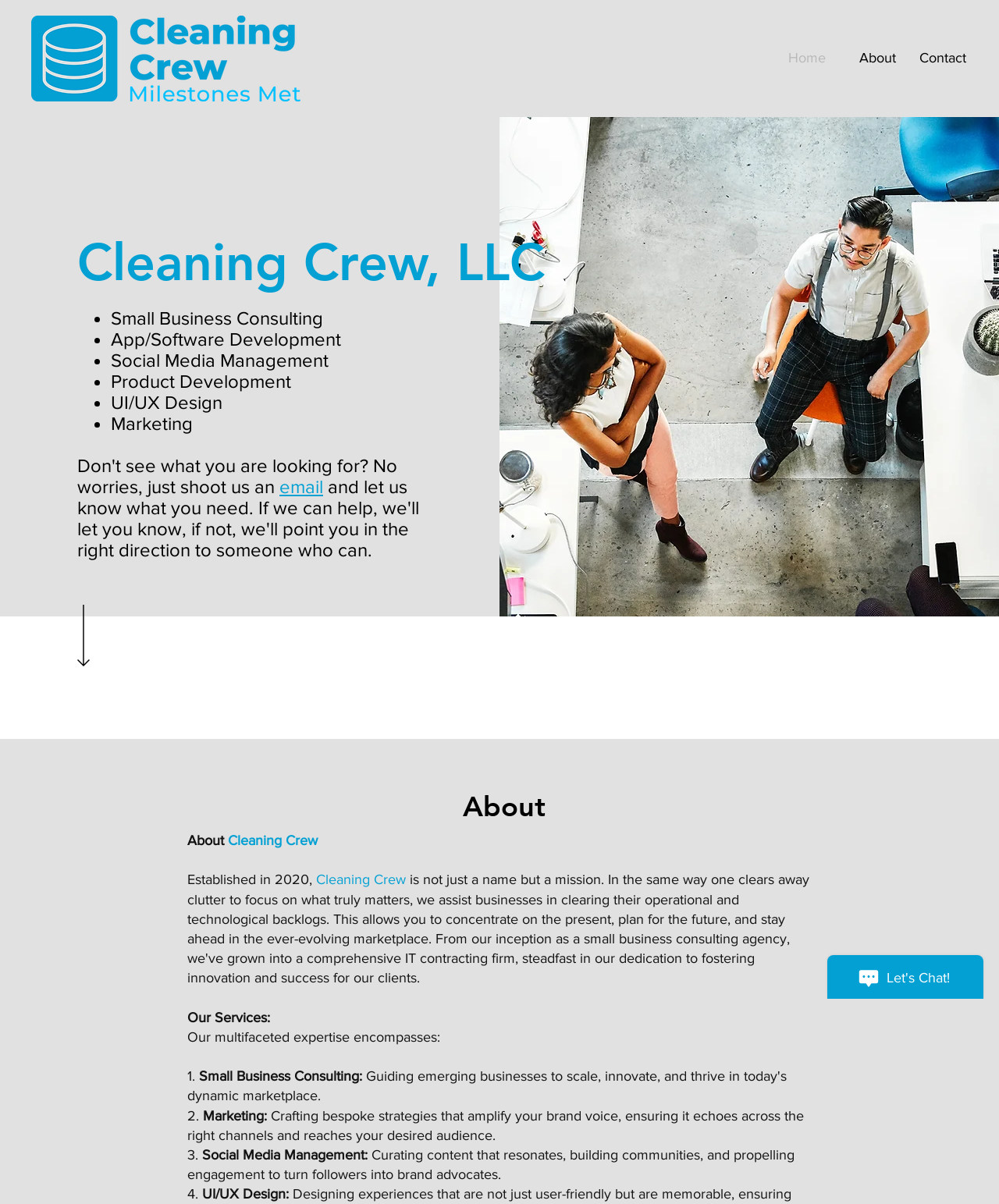Determine the bounding box coordinates of the UI element described below. Use the format (top-left x, top-left y, bottom-right x, bottom-right y) with floating point numbers between 0 and 1: Home

[0.768, 0.038, 0.838, 0.059]